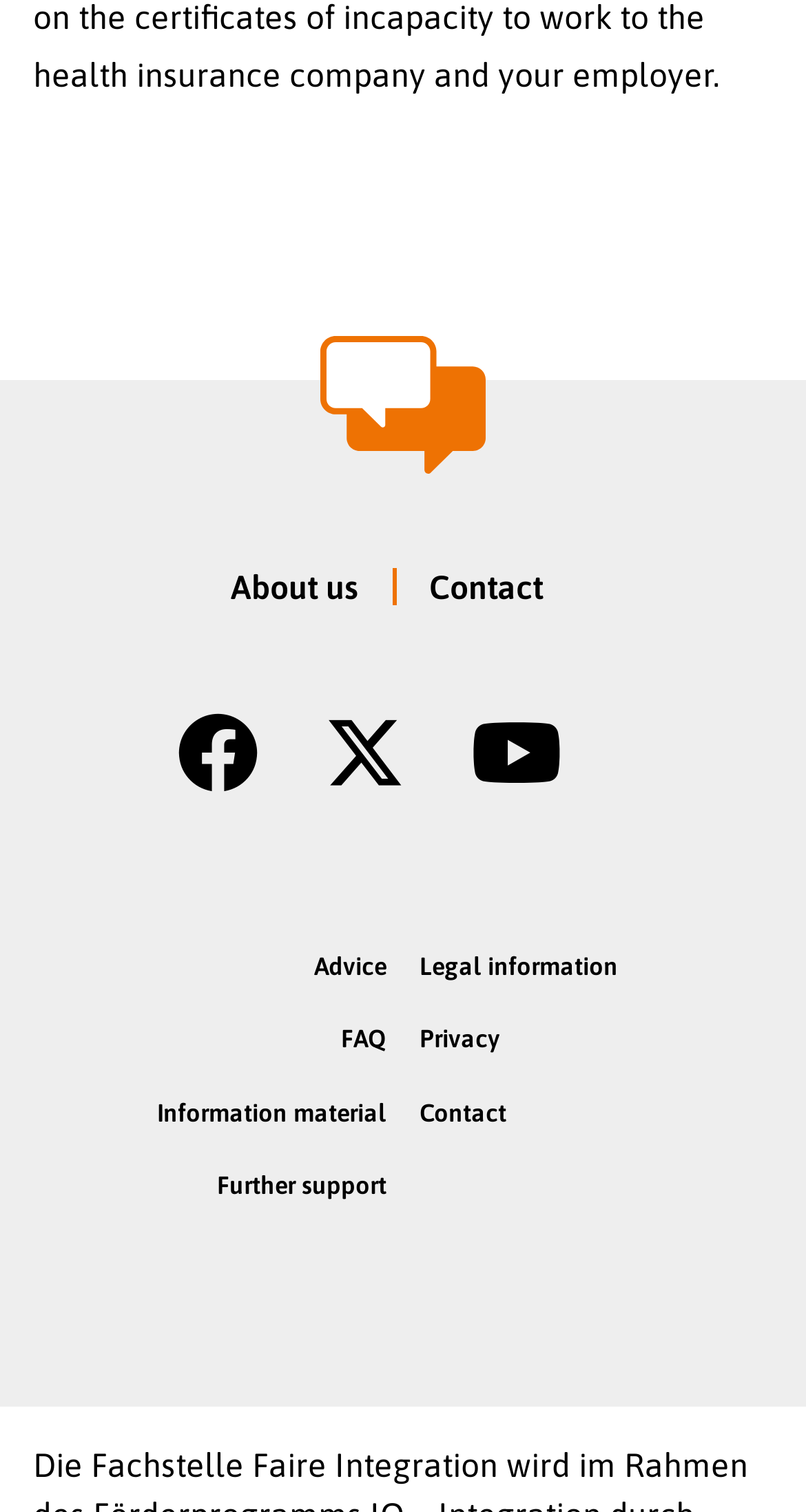Kindly determine the bounding box coordinates of the area that needs to be clicked to fulfill this instruction: "Click the 'Menu' button".

None